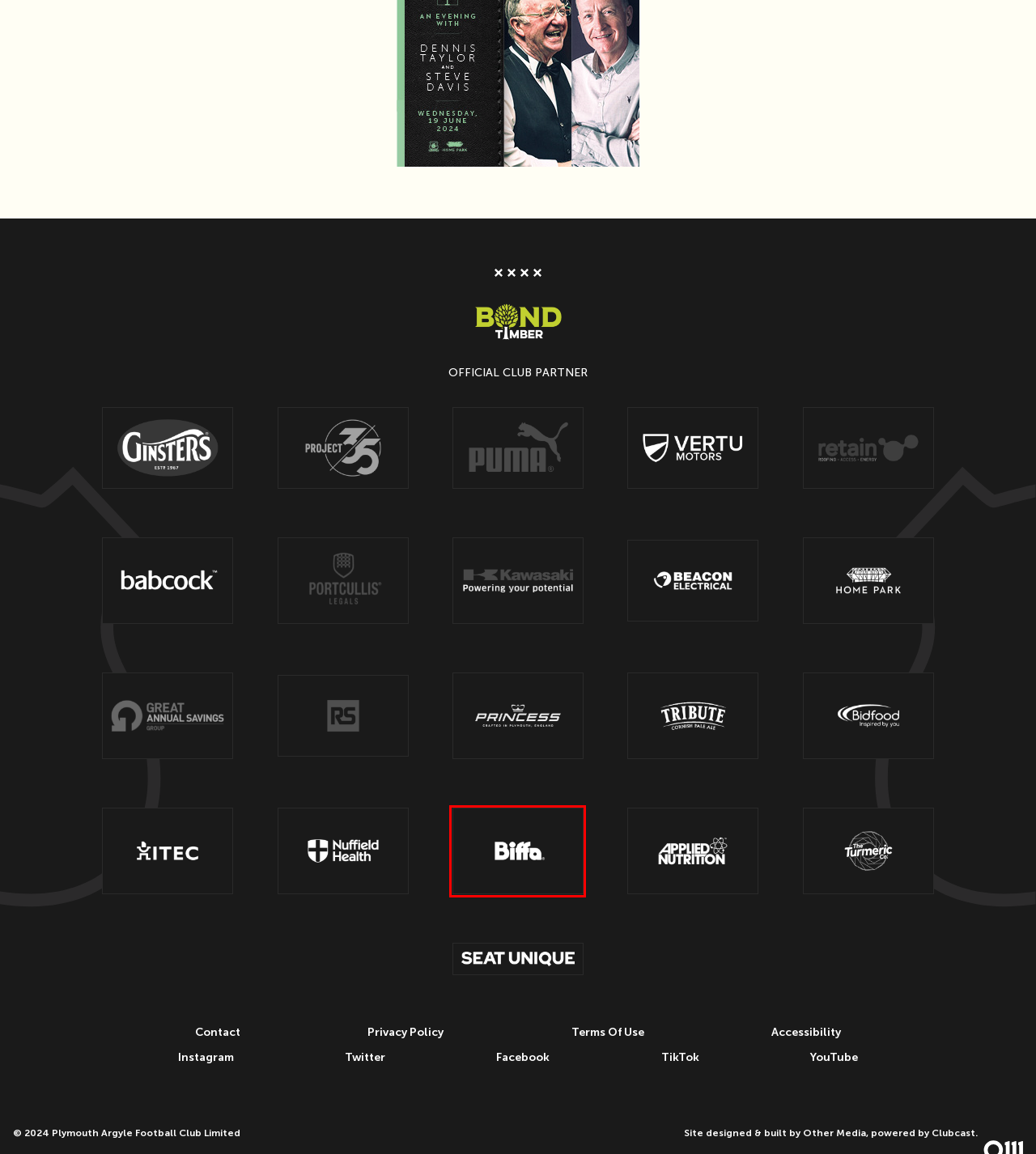Look at the screenshot of a webpage where a red rectangle bounding box is present. Choose the webpage description that best describes the new webpage after clicking the element inside the red bounding box. Here are the candidates:
A. Welcome to St Austell Brewery | South West Composite Wholesale
B. Project 35 | Plymouth Argyle - PAFC
C. Waste Management – Affordable & Reliable Services - Biffa
D. Turmeric shots – The Turmeric Co.
E. PUMA.com | Apparel, Shoes and Accessories | PUMA
F. Plymouth Argyle Hospitality & VIP Tickets | Home Park Stadium
G. Kawasaki Precision Machinery – Powering your potential
H. Trusted Workplace Tech Experts - ITEC

C